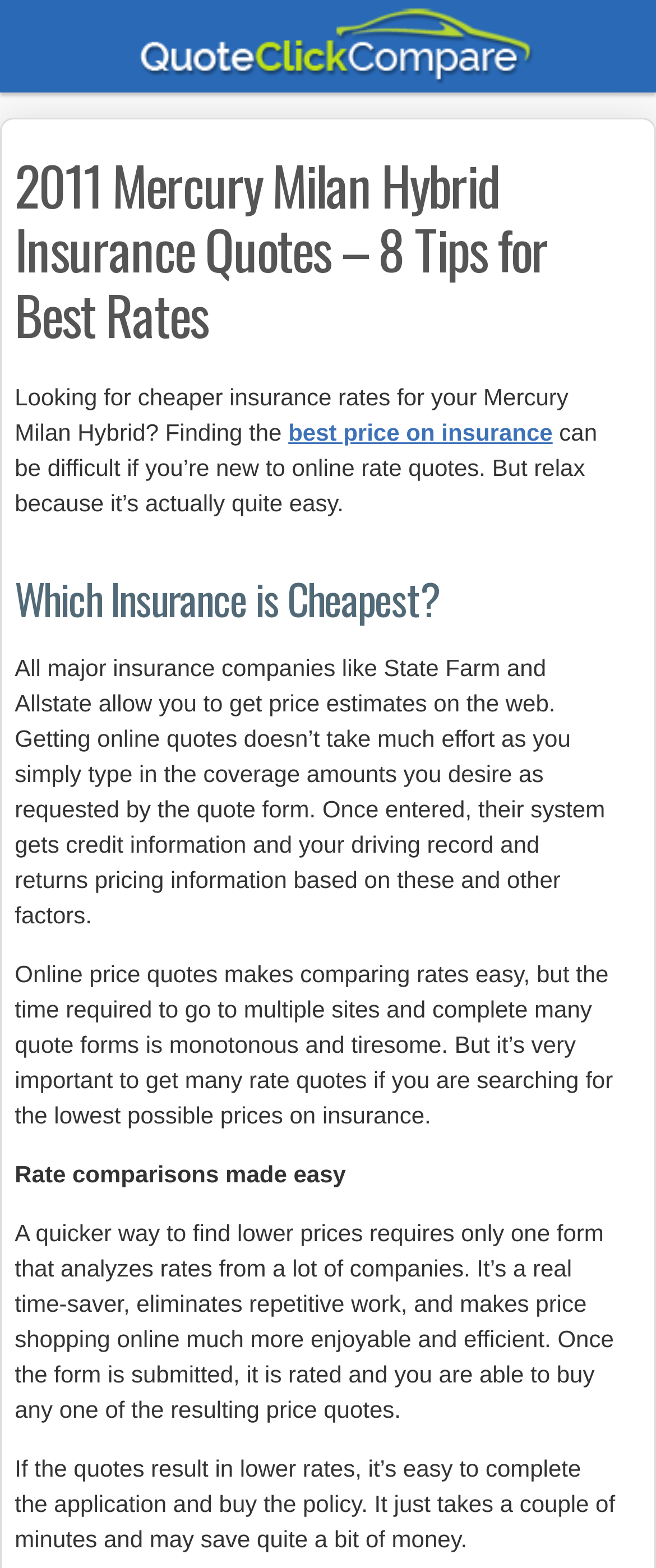Answer the question briefly using a single word or phrase: 
How do insurance companies provide price estimates?

Through online quote forms